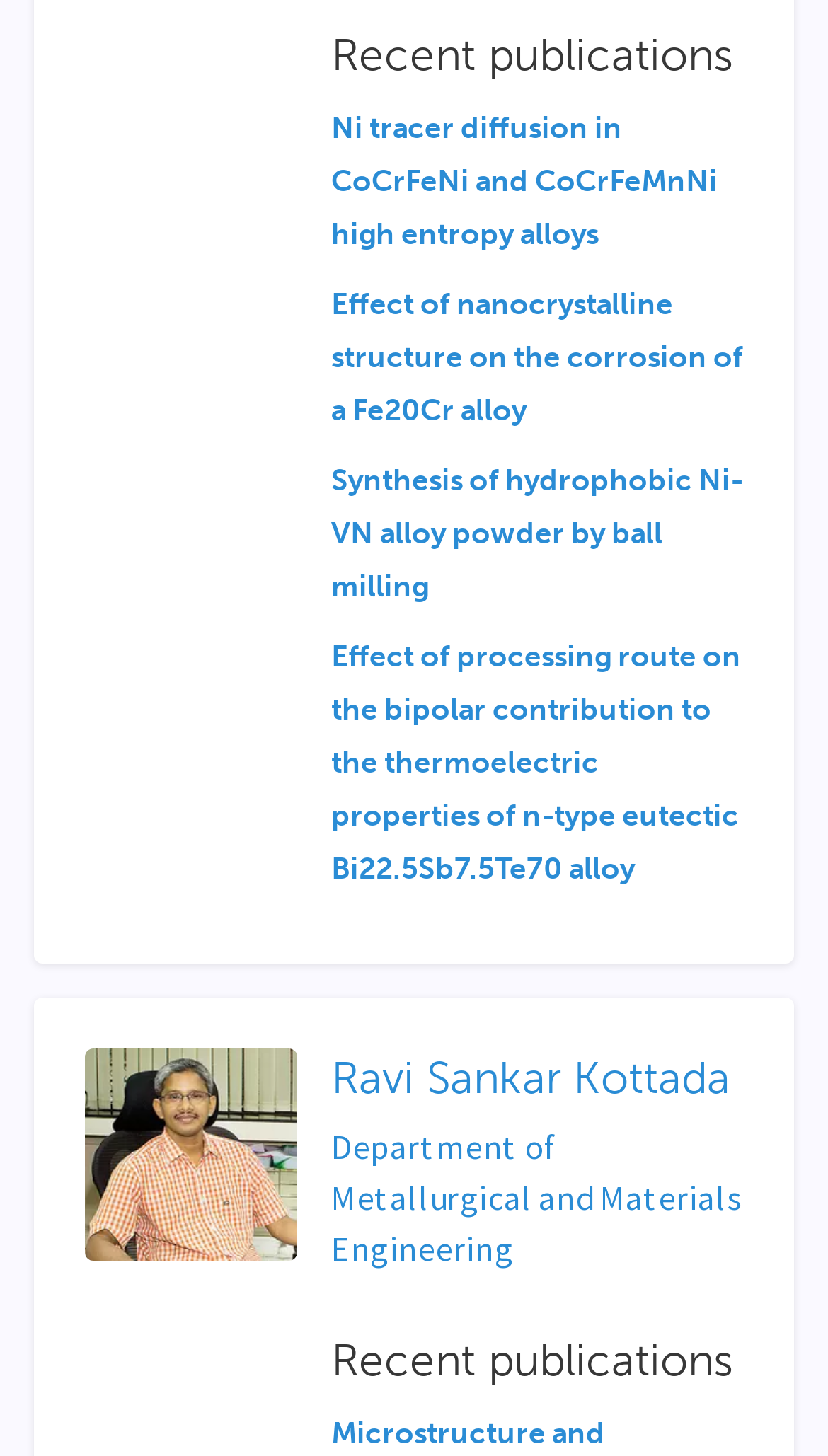Calculate the bounding box coordinates for the UI element based on the following description: "Ravi Sankar Kottada". Ensure the coordinates are four float numbers between 0 and 1, i.e., [left, top, right, bottom].

[0.4, 0.72, 0.897, 0.759]